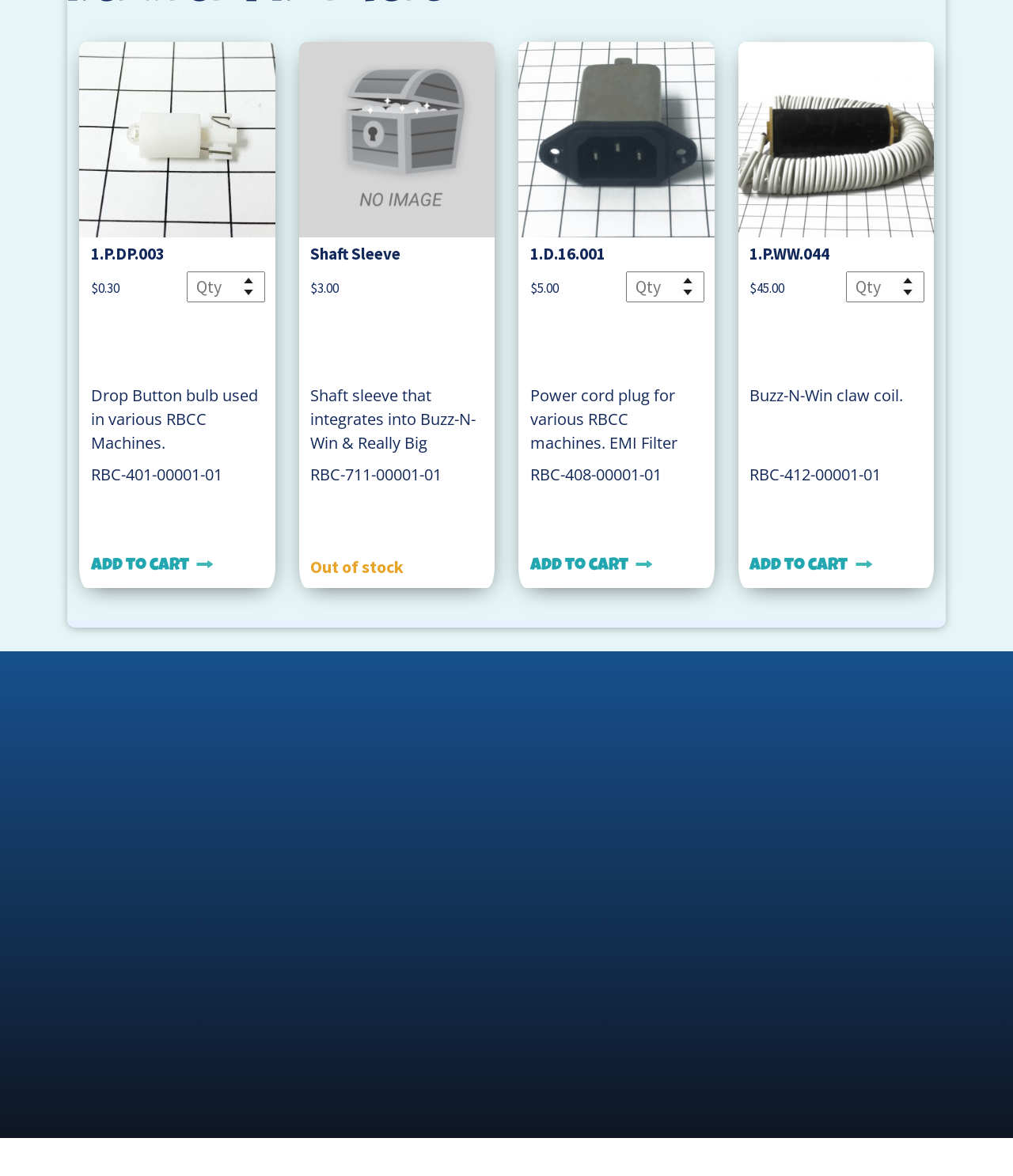What is the price of the '1.P.DP.003' product?
Look at the webpage screenshot and answer the question with a detailed explanation.

The price of the '1.P.DP.003' product can be found in the link element with the text '1.P.DP.003 Quantity $0.30'. The price is mentioned as $0.30.